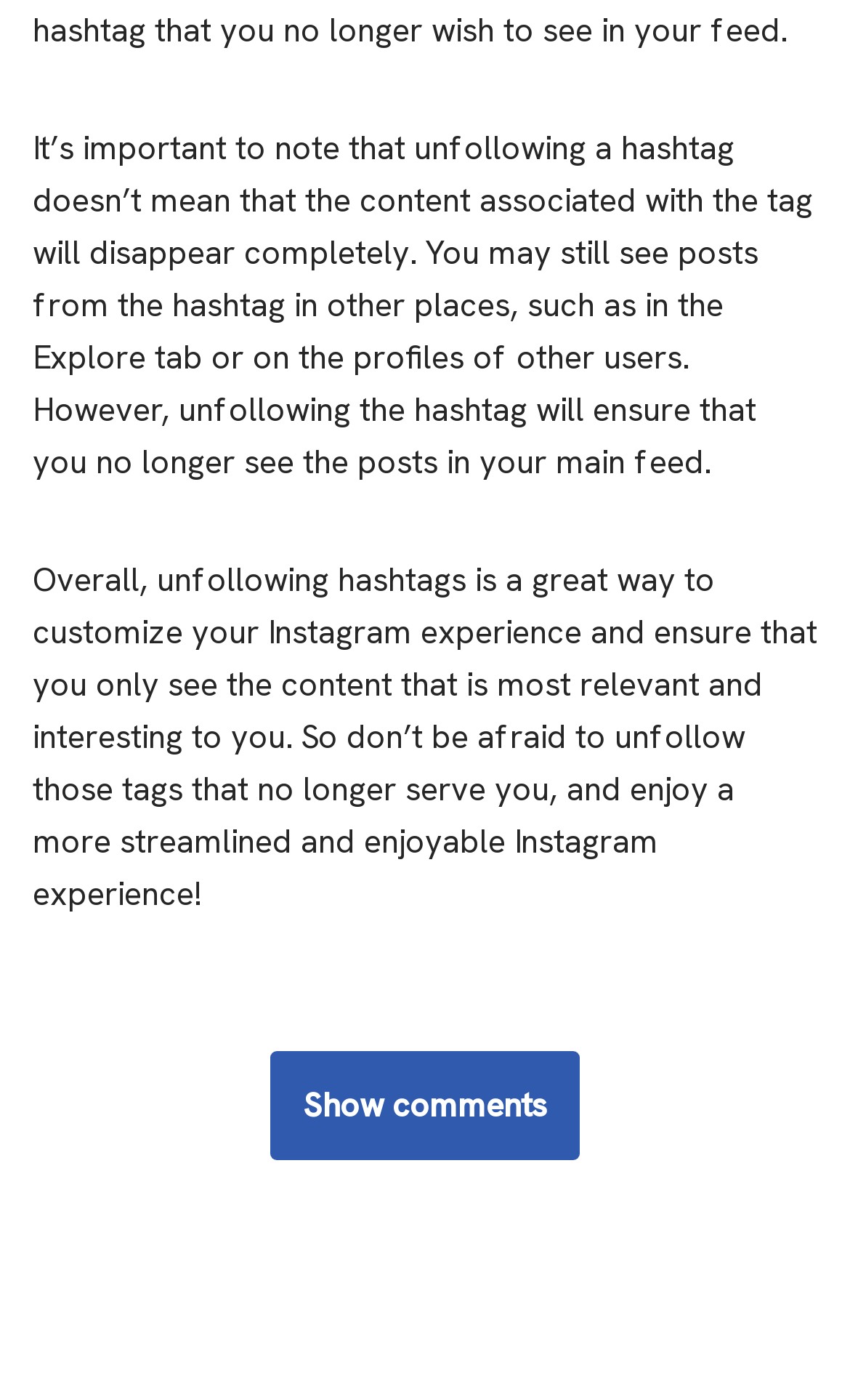Please provide the bounding box coordinates in the format (top-left x, top-left y, bottom-right x, bottom-right y). Remember, all values are floating point numbers between 0 and 1. What is the bounding box coordinate of the region described as: Show comments

[0.318, 0.75, 0.682, 0.828]